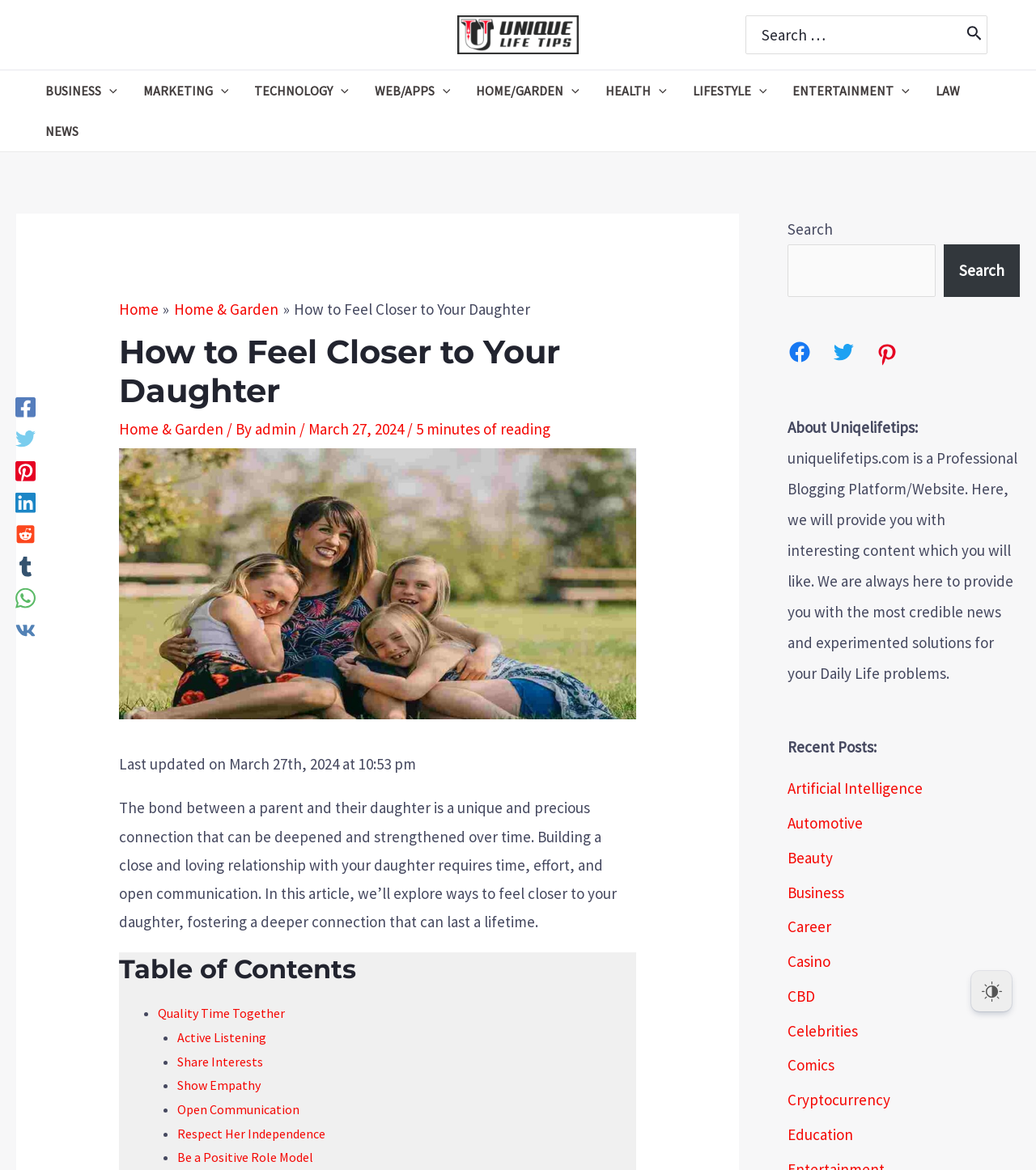Find the bounding box coordinates corresponding to the UI element with the description: "ENTERTAINMENT". The coordinates should be formatted as [left, top, right, bottom], with values as floats between 0 and 1.

[0.752, 0.06, 0.89, 0.095]